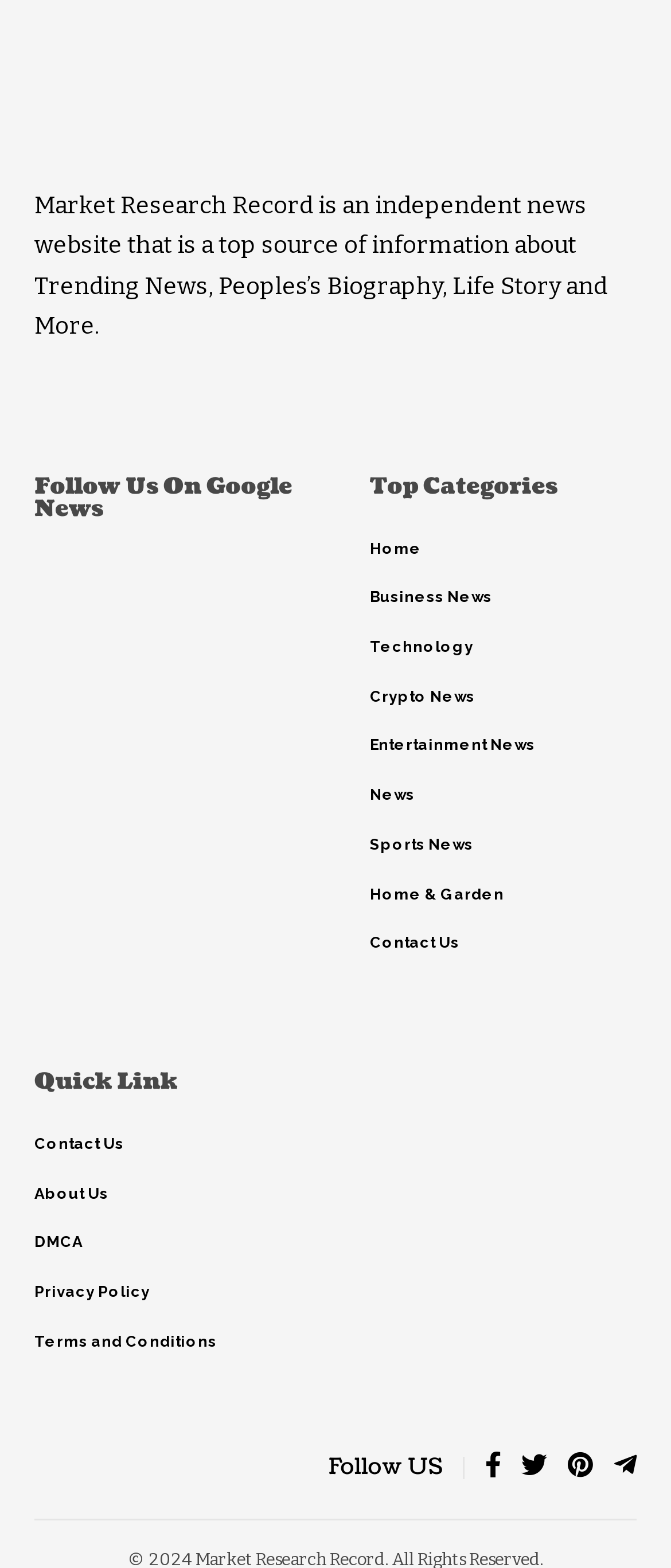Indicate the bounding box coordinates of the element that must be clicked to execute the instruction: "Read about Business News". The coordinates should be given as four float numbers between 0 and 1, i.e., [left, top, right, bottom].

[0.551, 0.366, 0.949, 0.397]